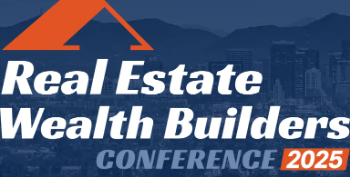What is the shape of the logo at the top left?
Based on the image, give a concise answer in the form of a single word or short phrase.

triangular